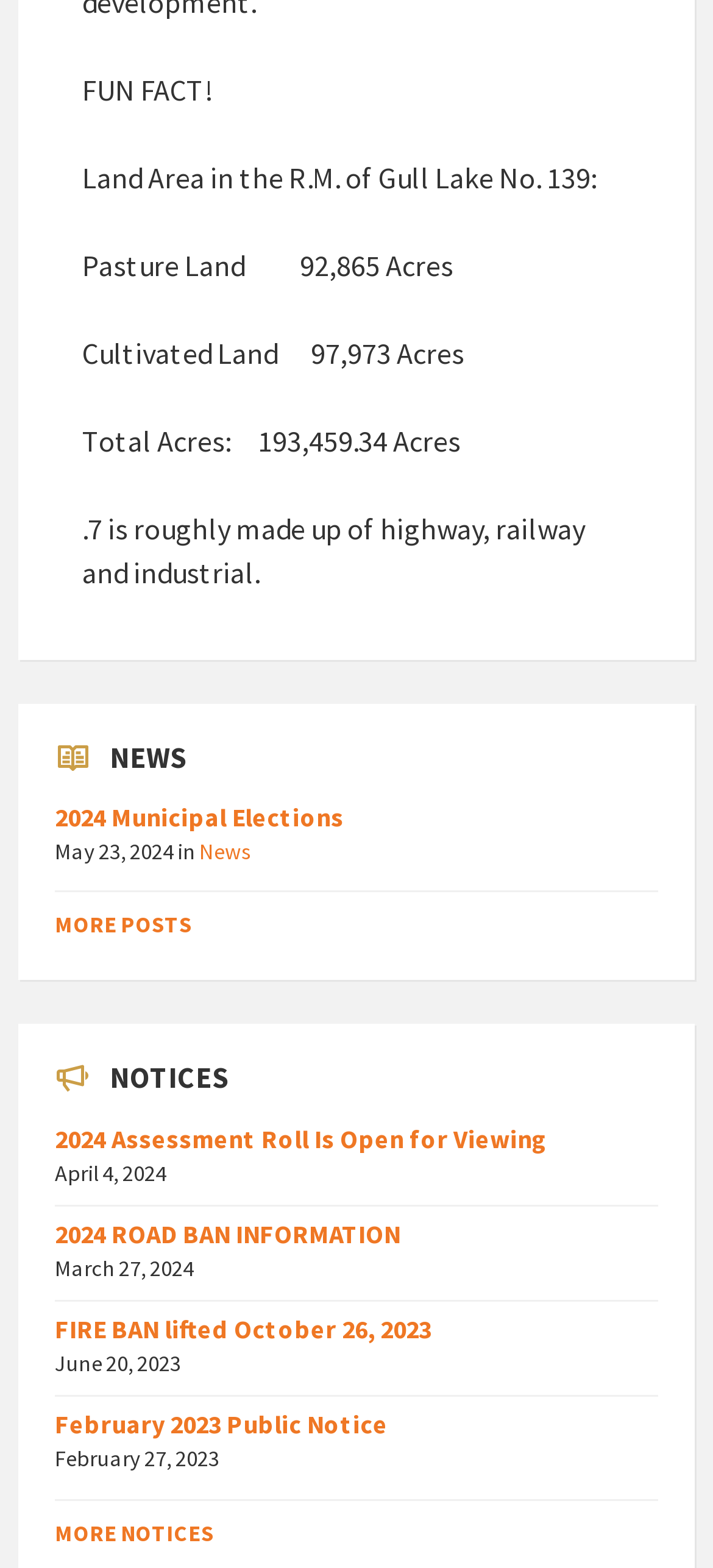Please specify the bounding box coordinates of the area that should be clicked to accomplish the following instruction: "read more news posts". The coordinates should consist of four float numbers between 0 and 1, i.e., [left, top, right, bottom].

[0.077, 0.581, 0.269, 0.599]